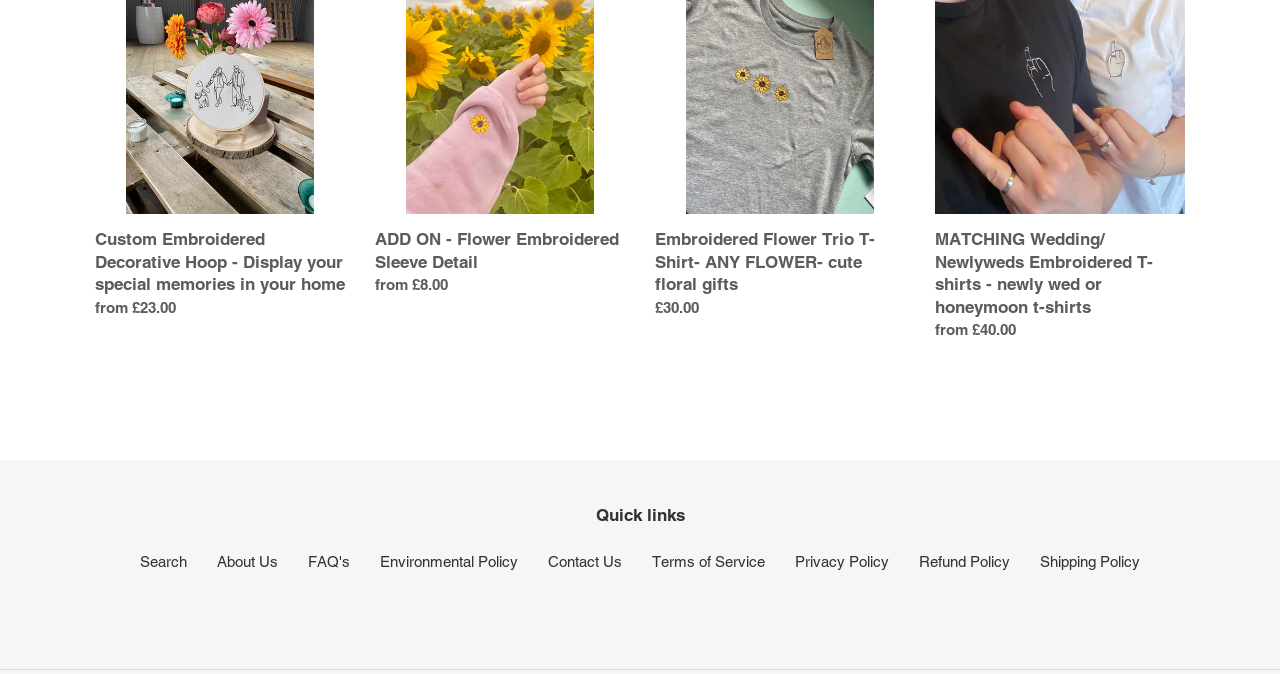Using the webpage screenshot, find the UI element described by Terms of Service. Provide the bounding box coordinates in the format (top-left x, top-left y, bottom-right x, bottom-right y), ensuring all values are floating point numbers between 0 and 1.

[0.509, 0.821, 0.598, 0.846]